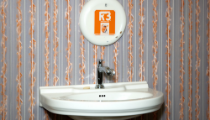Provide a one-word or brief phrase answer to the question:
What is the purpose of the orange sign?

Visual guide or reminder